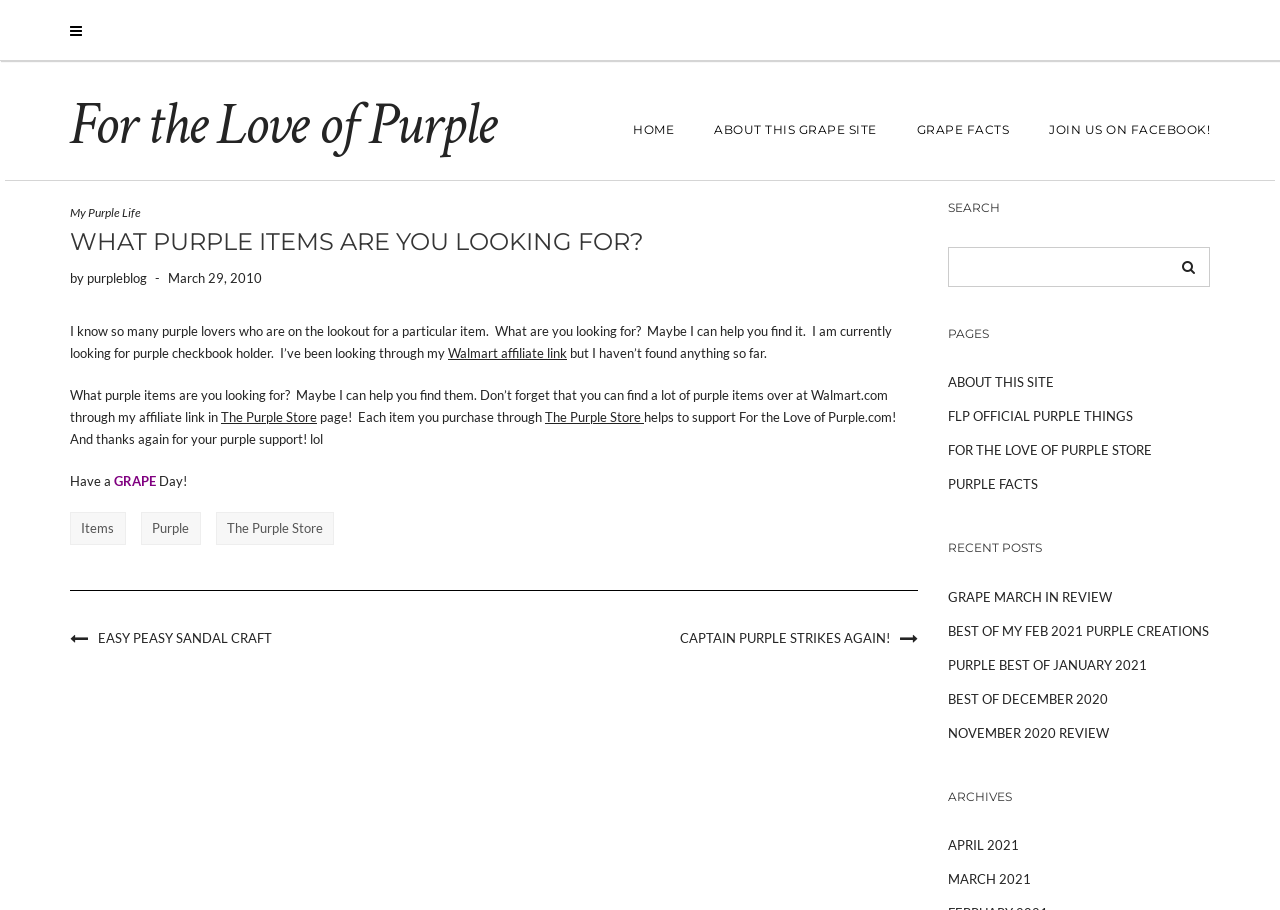Create a detailed summary of the webpage's content and design.

This webpage is about "For the Love of Purple" and appears to be a blog or online community dedicated to all things purple. At the top left, there is a small icon and a link to "For the Love of Purple". Next to it, there are several links to different sections of the website, including "HOME", "ABOUT THIS GRAPE SITE", "GRAPE FACTS", and "JOIN US ON FACEBOOK!".

Below these links, there is a heading that reads "WHAT PURPLE ITEMS ARE YOU LOOKING FOR?" followed by a brief introduction to the website and its purpose. The author is looking for a purple checkbook holder and invites readers to share what purple items they are looking for.

The main content of the webpage is divided into several sections. On the left side, there are links to various categories, including "Items", "Purple", and "The Purple Store". Below these links, there is a horizontal separator line.

On the right side, there is a search bar with a heading that reads "SEARCH". Below the search bar, there are links to different pages, including "ABOUT THIS SITE", "FLP OFFICIAL PURPLE THINGS", and "FOR THE LOVE OF PURPLE STORE". Further down, there are links to recent posts, including "GRAPE MARCH IN REVIEW" and "BEST OF MY FEB 2021 PURPLE CREATIONS". Finally, there is a section for archives, with links to different months, including "APRIL 2021" and "MARCH 2021".

Throughout the webpage, there are several icons and graphics, including a Facebook icon and a grape icon. The overall layout is organized, with clear headings and concise text.